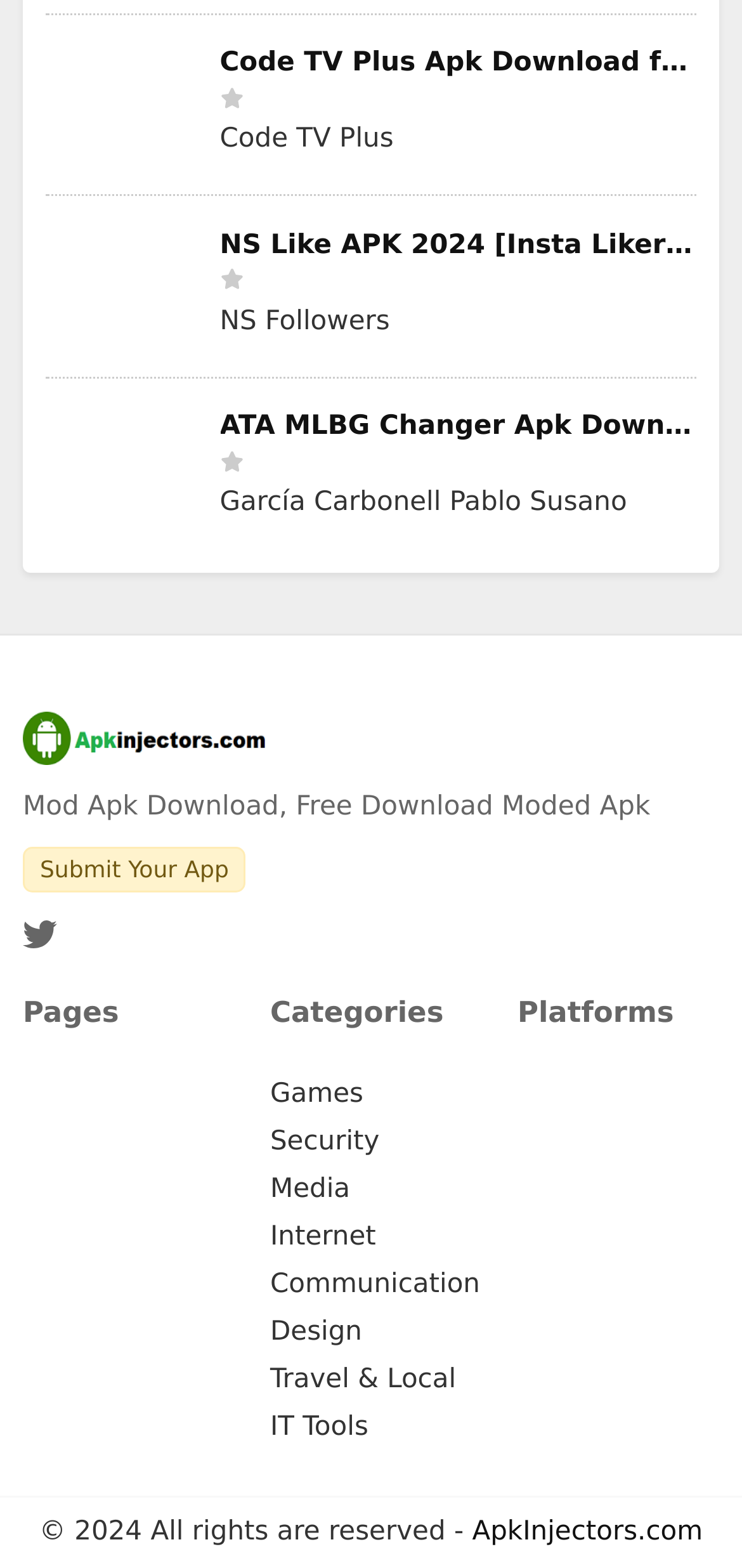Determine the bounding box coordinates for the clickable element to execute this instruction: "Browse Games". Provide the coordinates as four float numbers between 0 and 1, i.e., [left, top, right, bottom].

[0.364, 0.689, 0.49, 0.708]